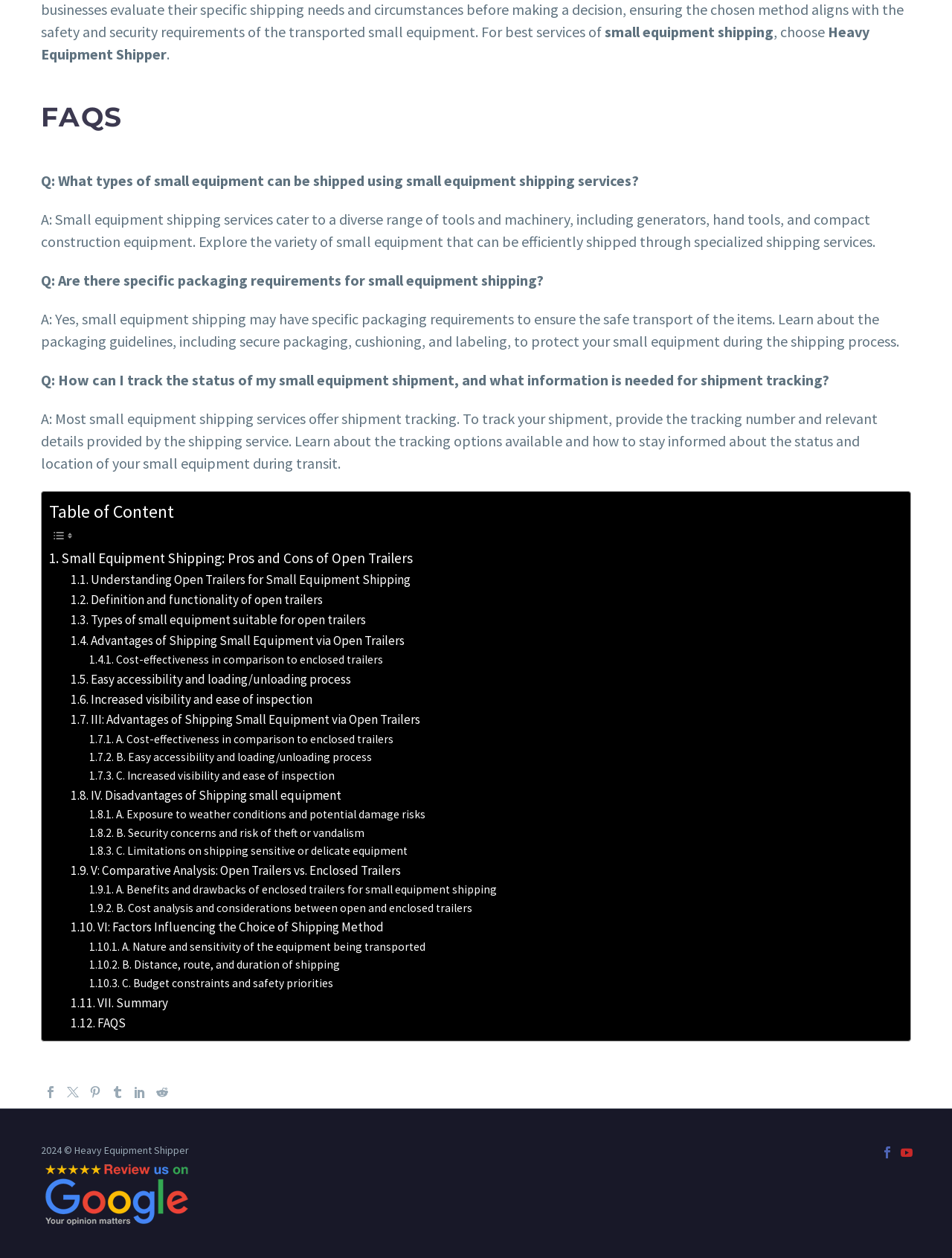Identify the bounding box coordinates for the UI element described as: "Easy accessibility and loading/unloading process".

[0.074, 0.532, 0.369, 0.548]